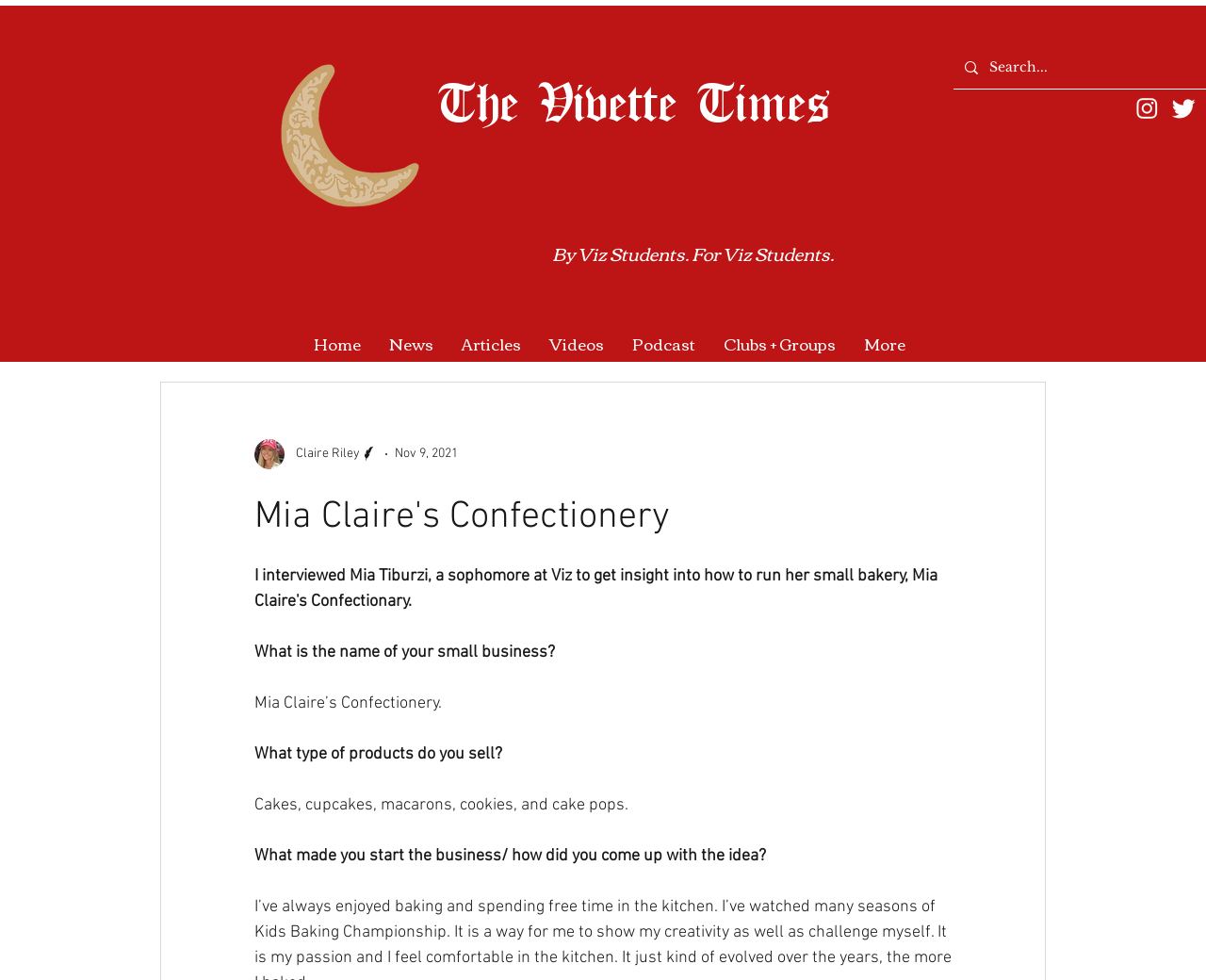Provide a one-word or short-phrase answer to the question:
What is the name of the student who runs Mia Claire's Confectionery?

Mia